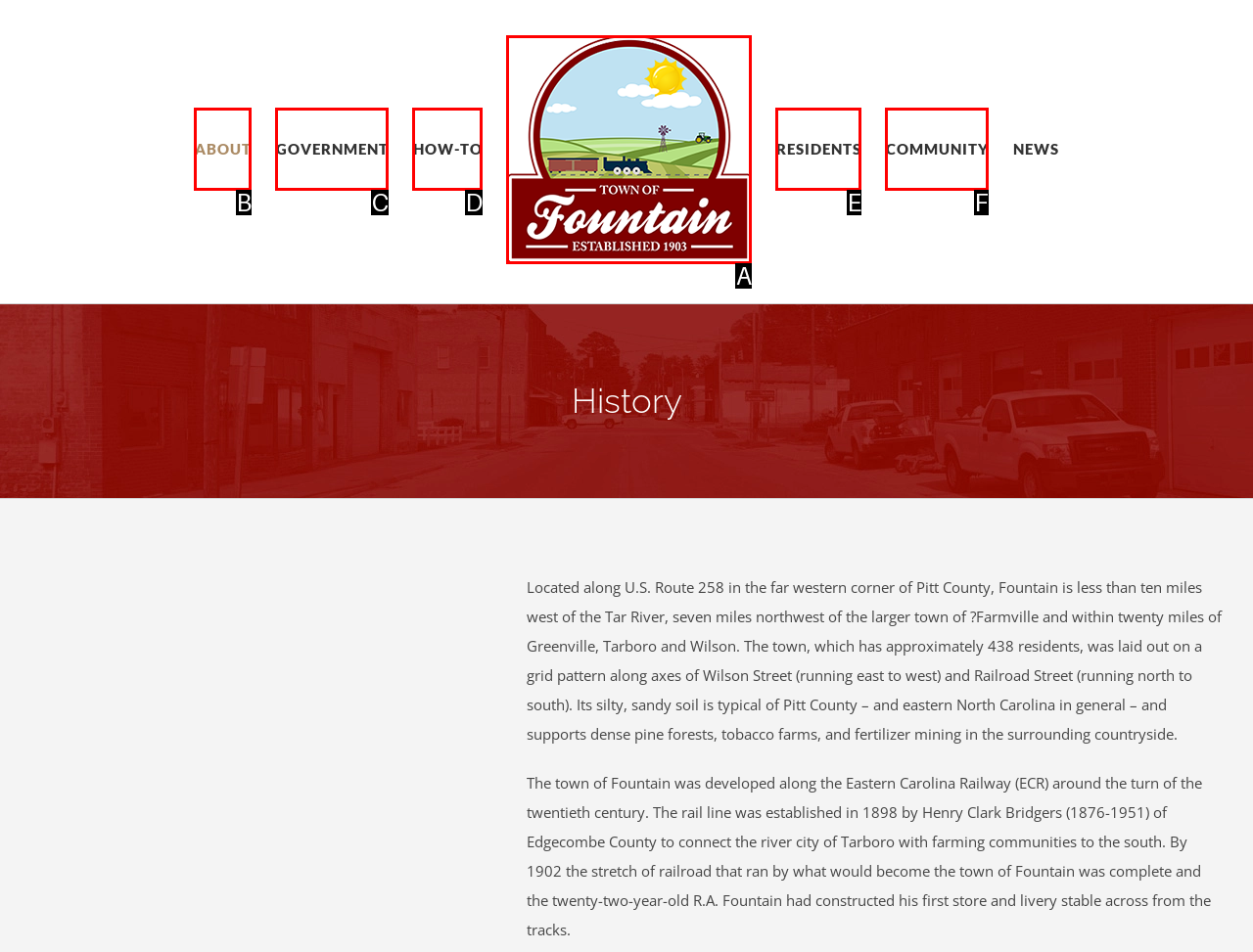From the options presented, which lettered element matches this description: alt="Town of Fountain NC Logo"
Reply solely with the letter of the matching option.

A